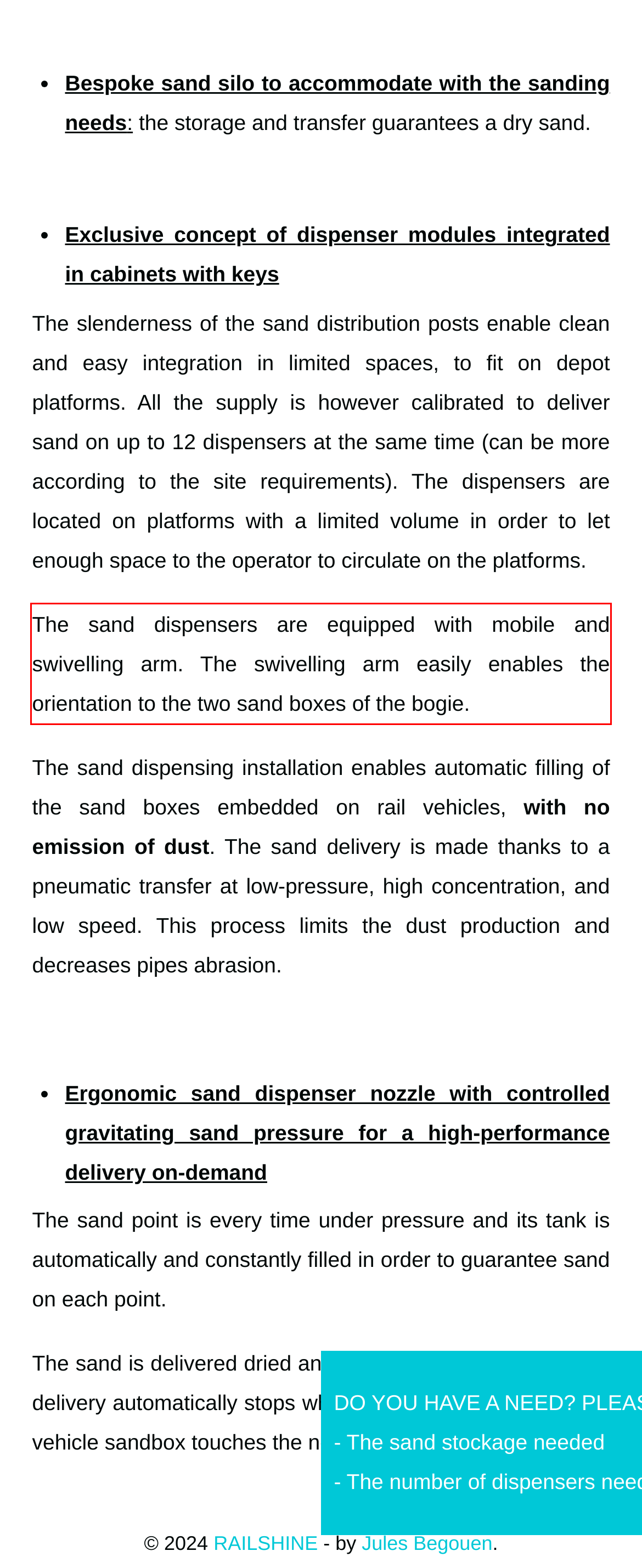Using OCR, extract the text content found within the red bounding box in the given webpage screenshot.

The sand dispensers are equipped with mobile and swivelling arm. The swivelling arm easily enables the orientation to the two sand boxes of the bogie.